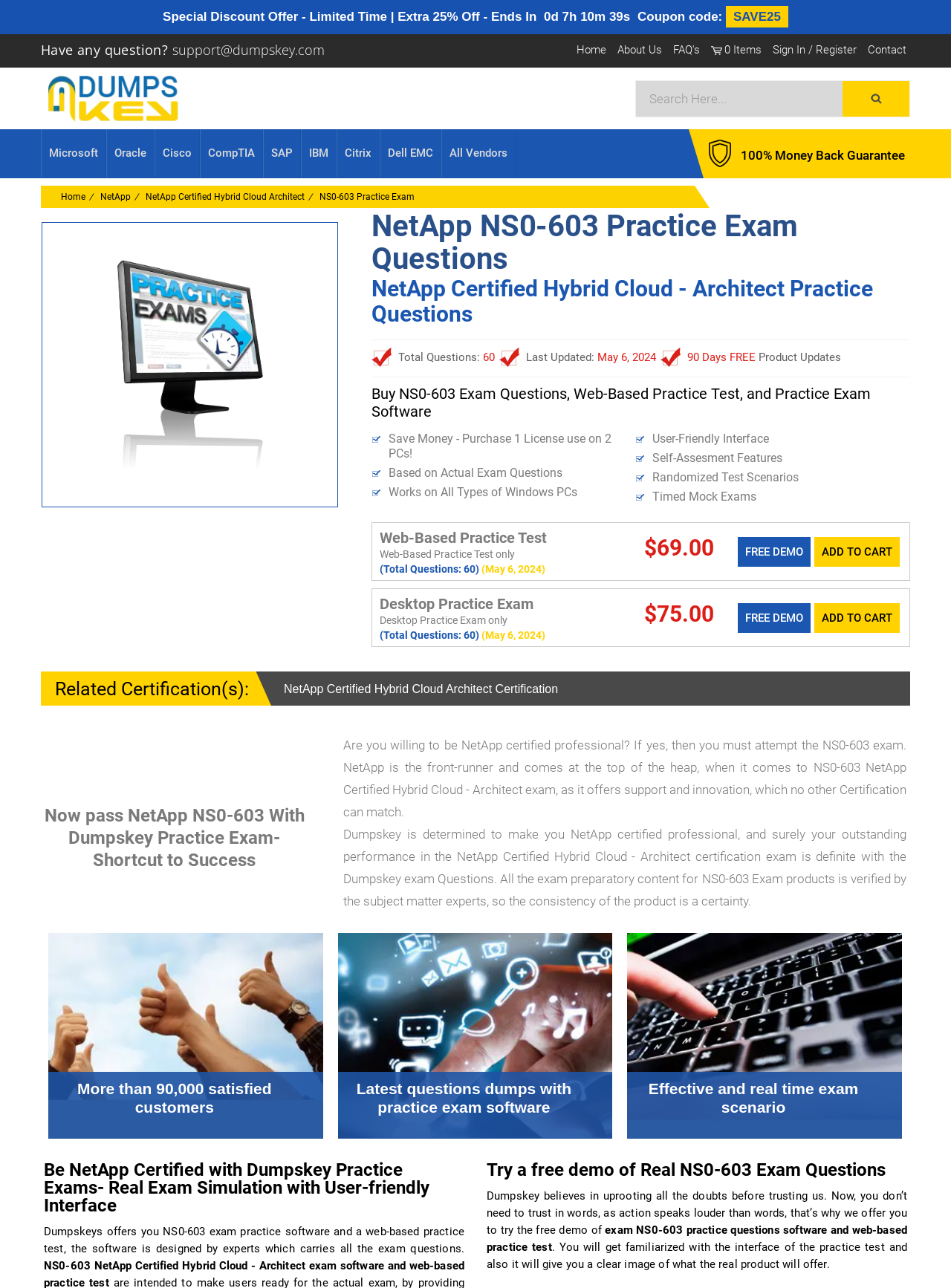Find the bounding box coordinates of the UI element according to this description: "Free Demo".

[0.769, 0.417, 0.855, 0.44]